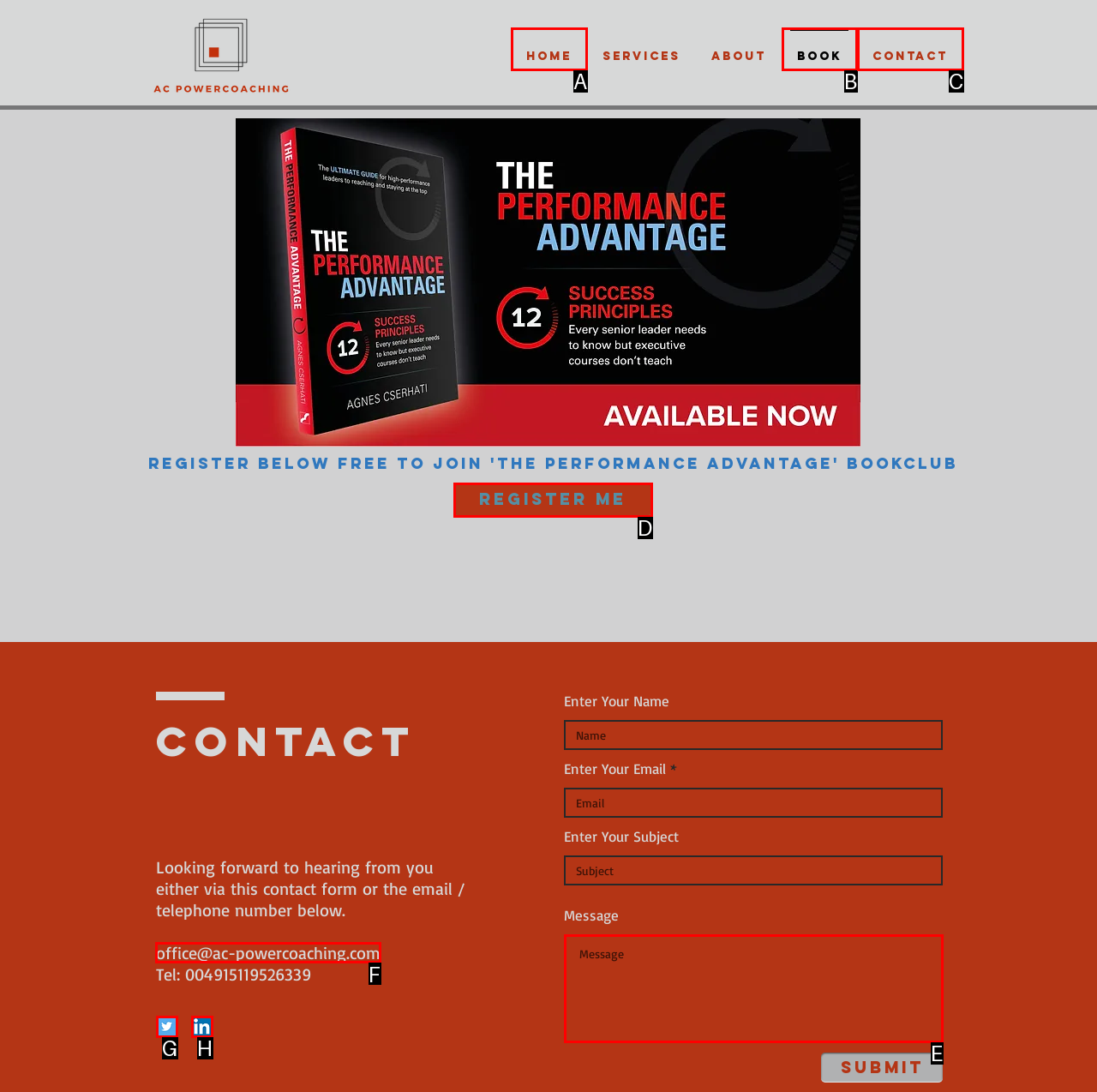Choose the letter that corresponds to the correct button to accomplish the task: View the image of Facebook
Reply with the letter of the correct selection only.

None